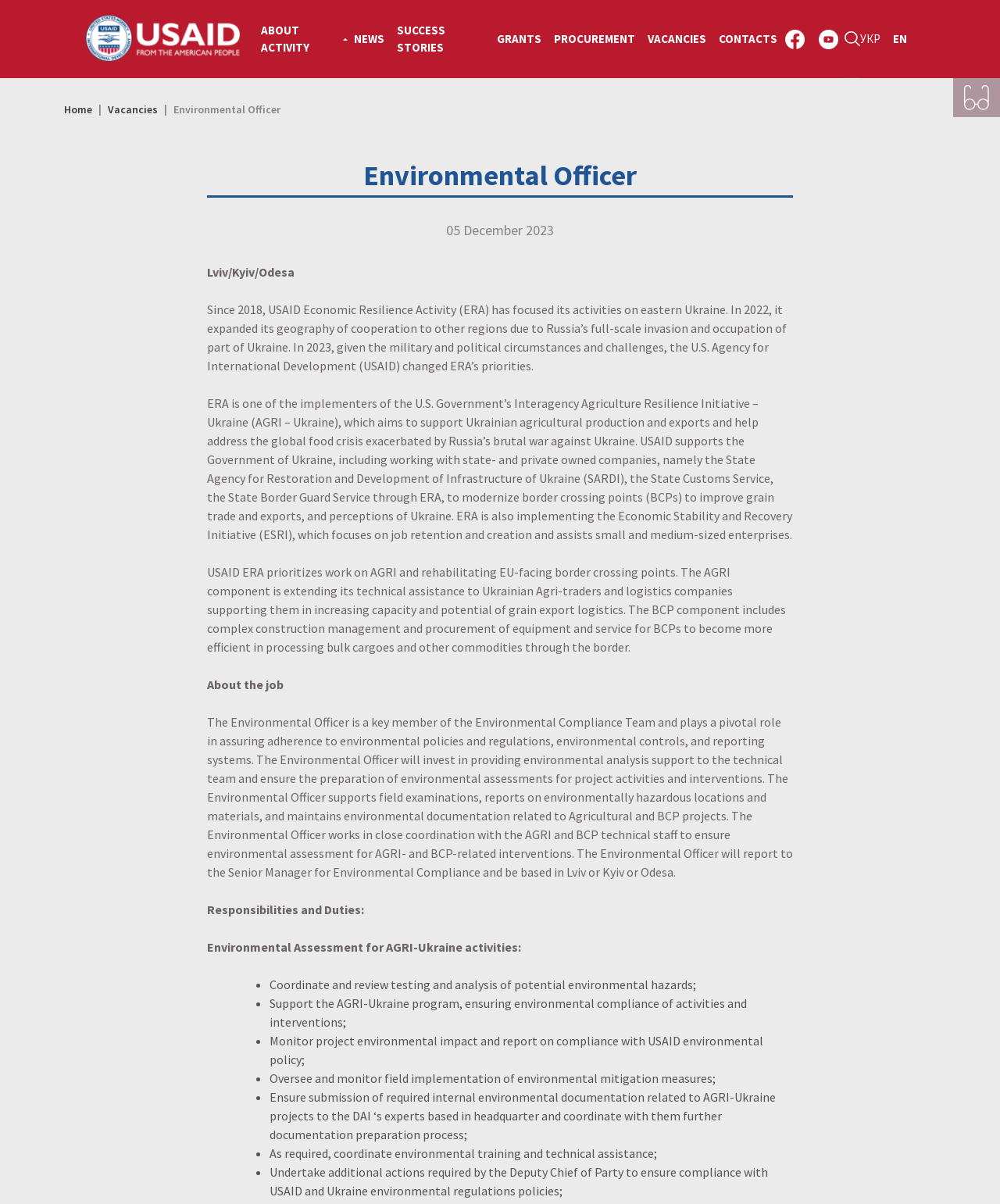Please indicate the bounding box coordinates for the clickable area to complete the following task: "Click on CONTACTS". The coordinates should be specified as four float numbers between 0 and 1, i.e., [left, top, right, bottom].

[0.719, 0.025, 0.778, 0.04]